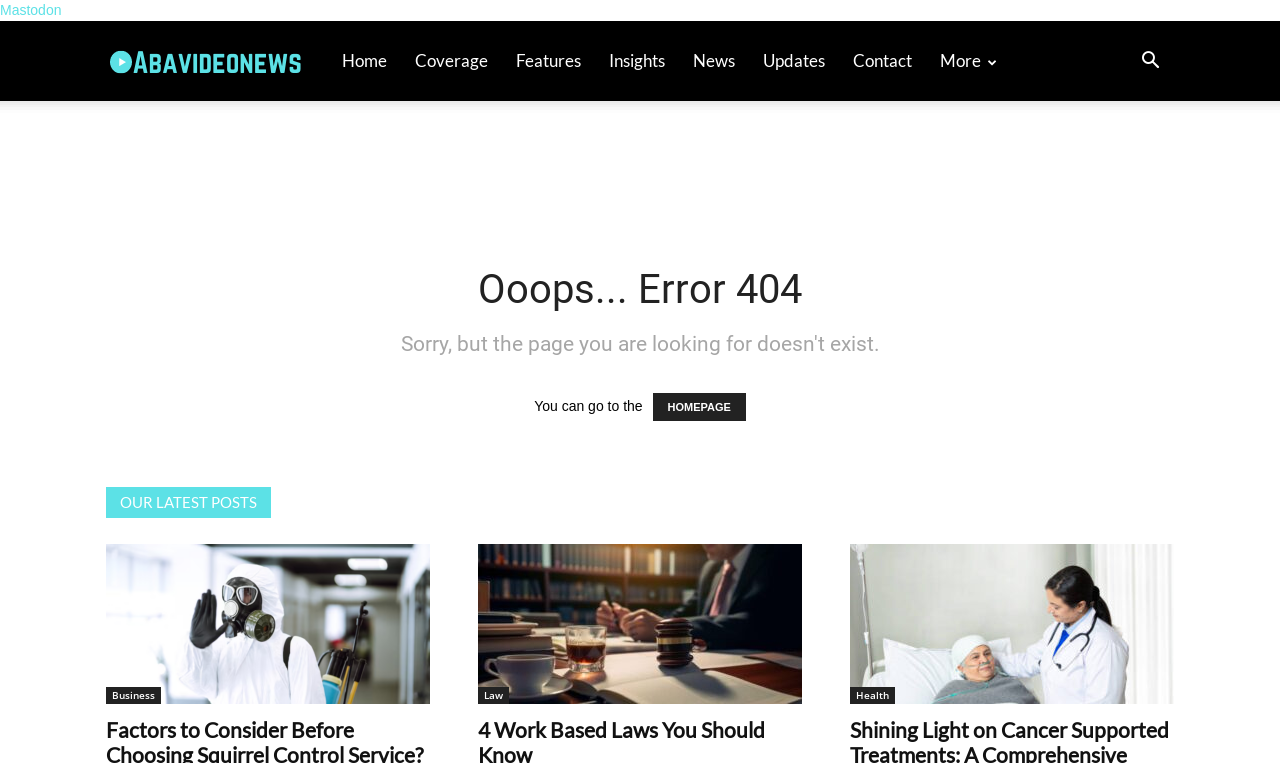What is the text of the link that is located to the right of the 'Home' link?
Answer the question with as much detail as you can, using the image as a reference.

I found the link 'Home' at coordinates [0.256, 0.028, 0.313, 0.132] and then looked for the next link element to the right, which is the link 'Coverage' at coordinates [0.313, 0.028, 0.392, 0.132].